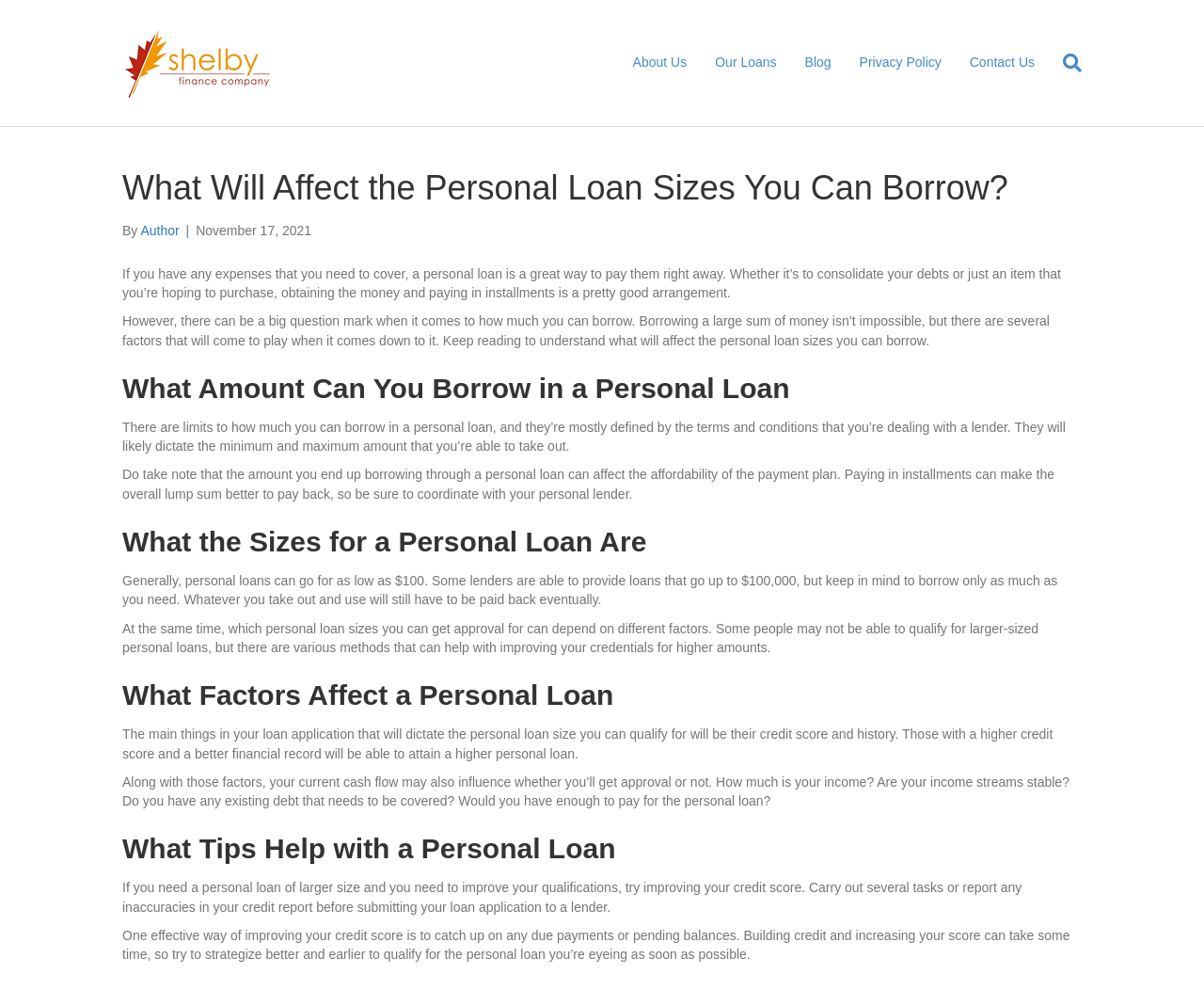Based on the element description: "About Us", identify the UI element and provide its bounding box coordinates. Use four float numbers between 0 and 1, [left, top, right, bottom].

[0.514, 0.04, 0.582, 0.087]